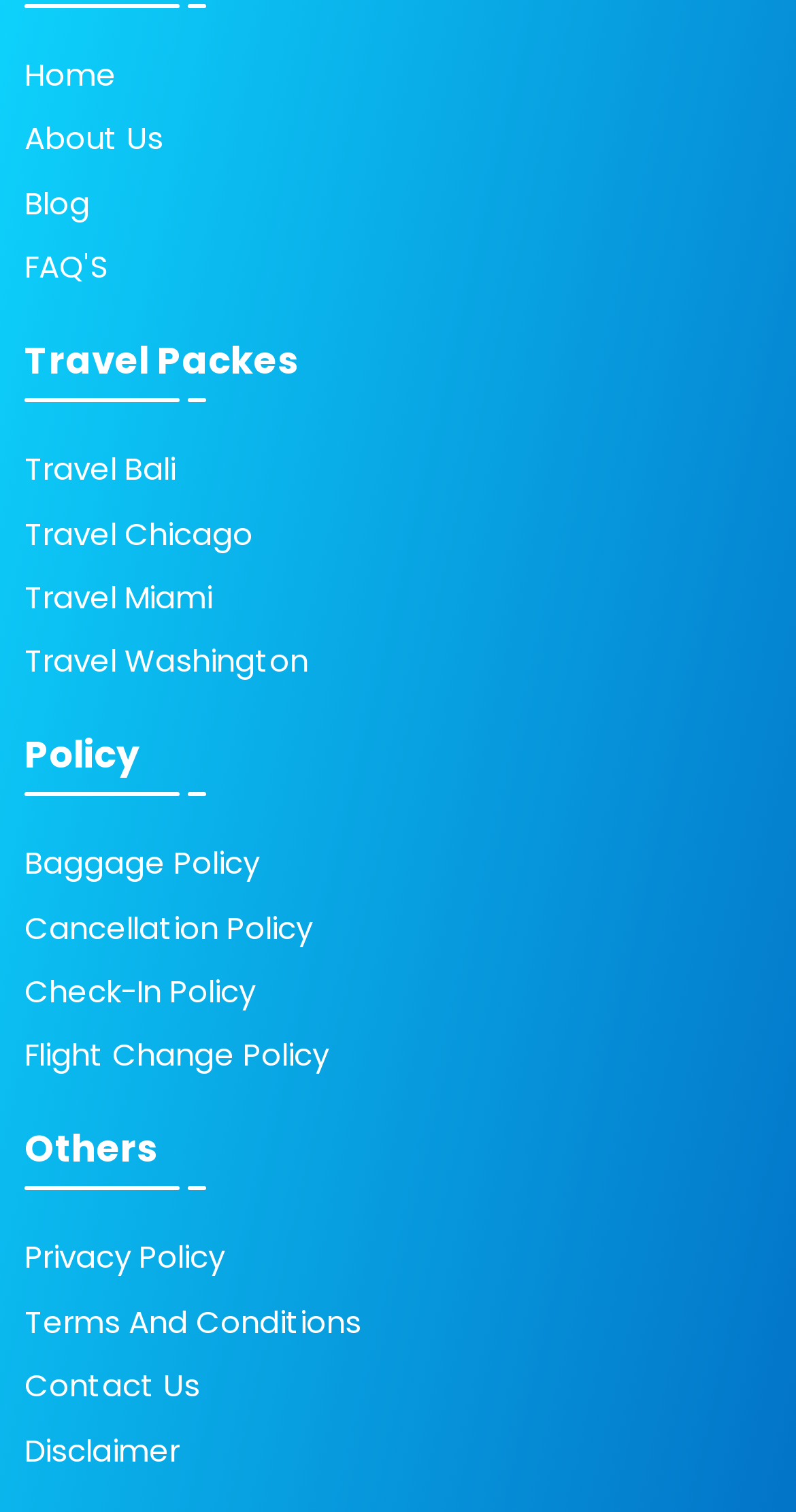Examine the image carefully and respond to the question with a detailed answer: 
How many policy links are available?

Under the 'Policy' heading, I counted four policy links: 'Baggage Policy', 'Cancellation Policy', 'Check-In Policy', and 'Flight Change Policy'.